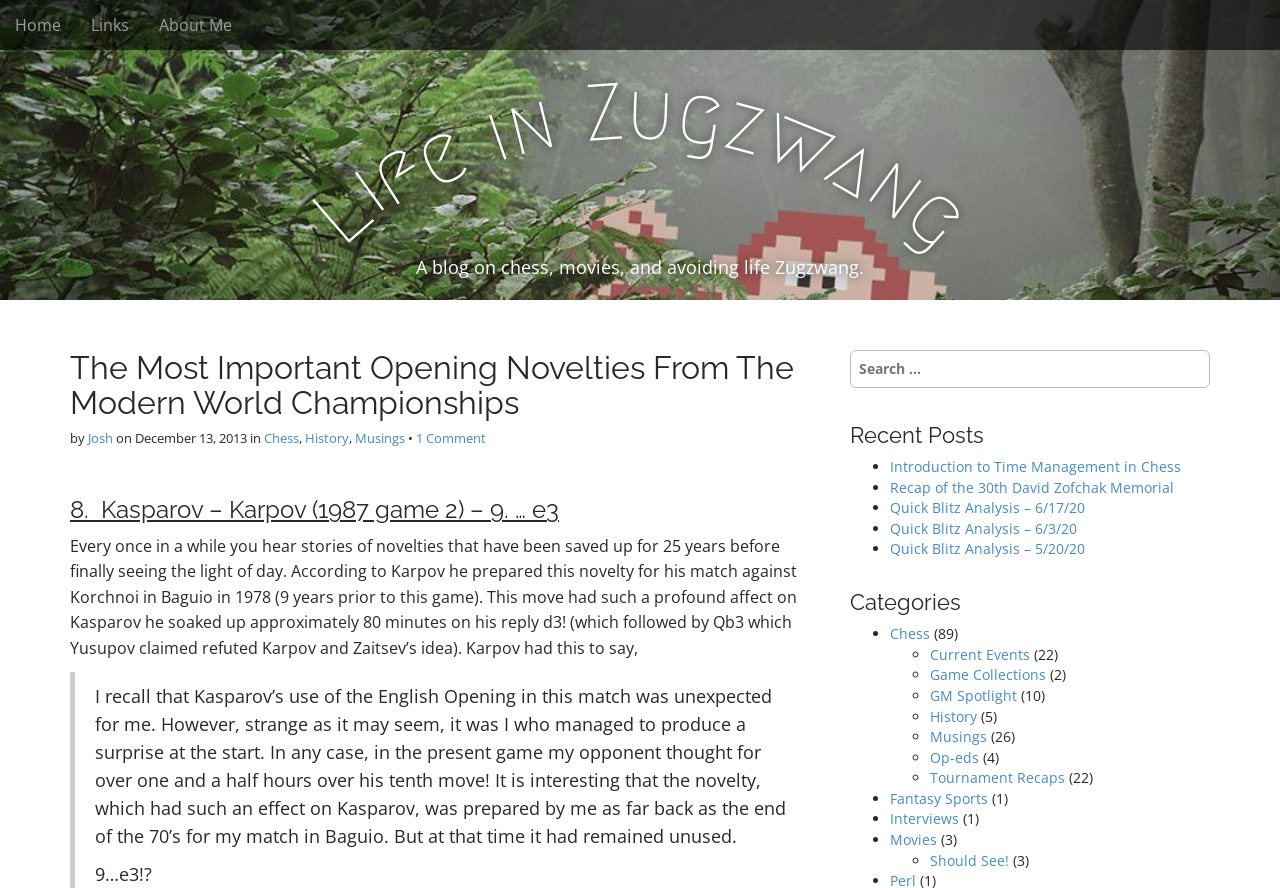Find the bounding box coordinates of the clickable element required to execute the following instruction: "View SOTI MobiControl details". Provide the coordinates as four float numbers between 0 and 1, i.e., [left, top, right, bottom].

None